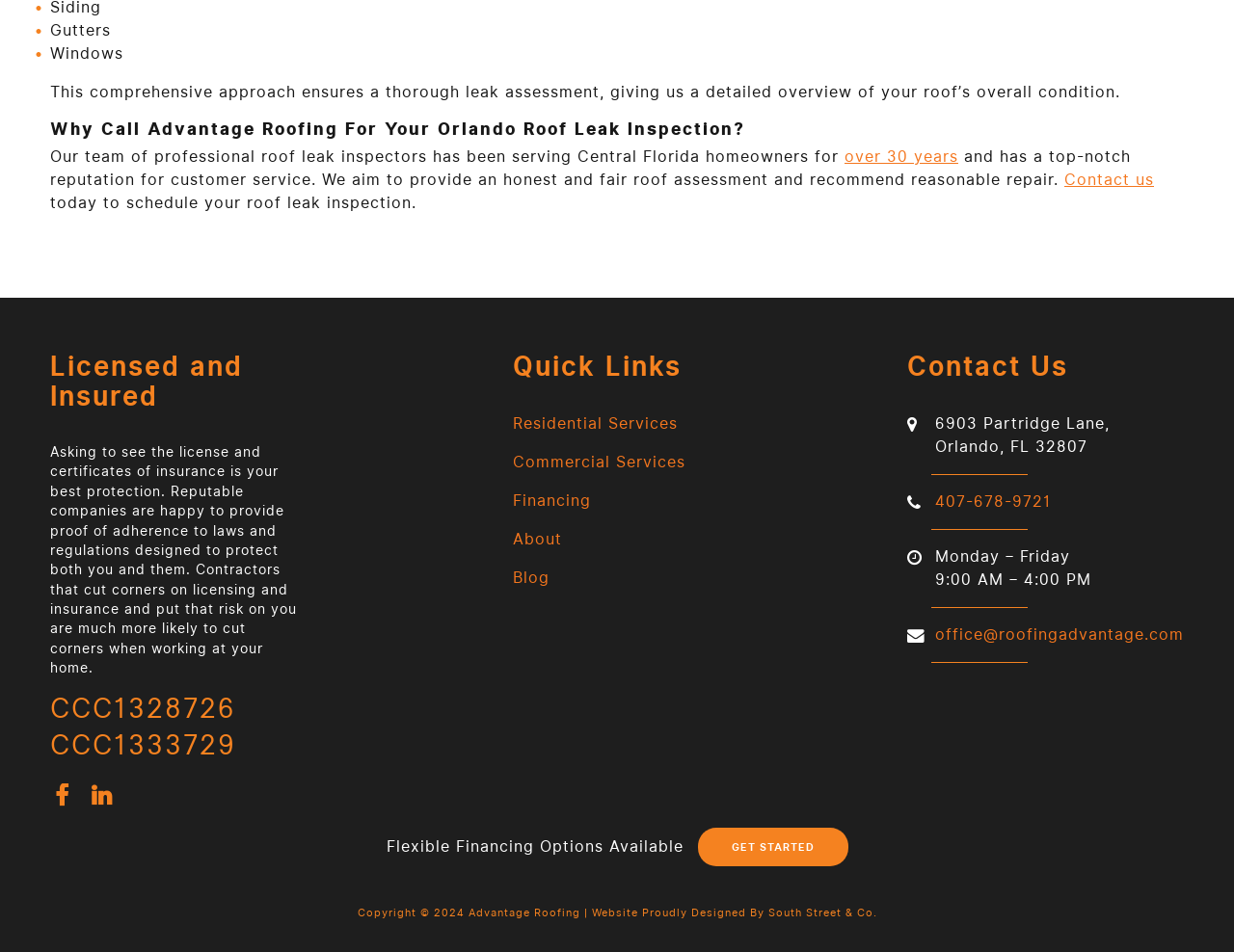What is the social media platform with a Facebook icon?
Answer the question with a single word or phrase derived from the image.

Facebook